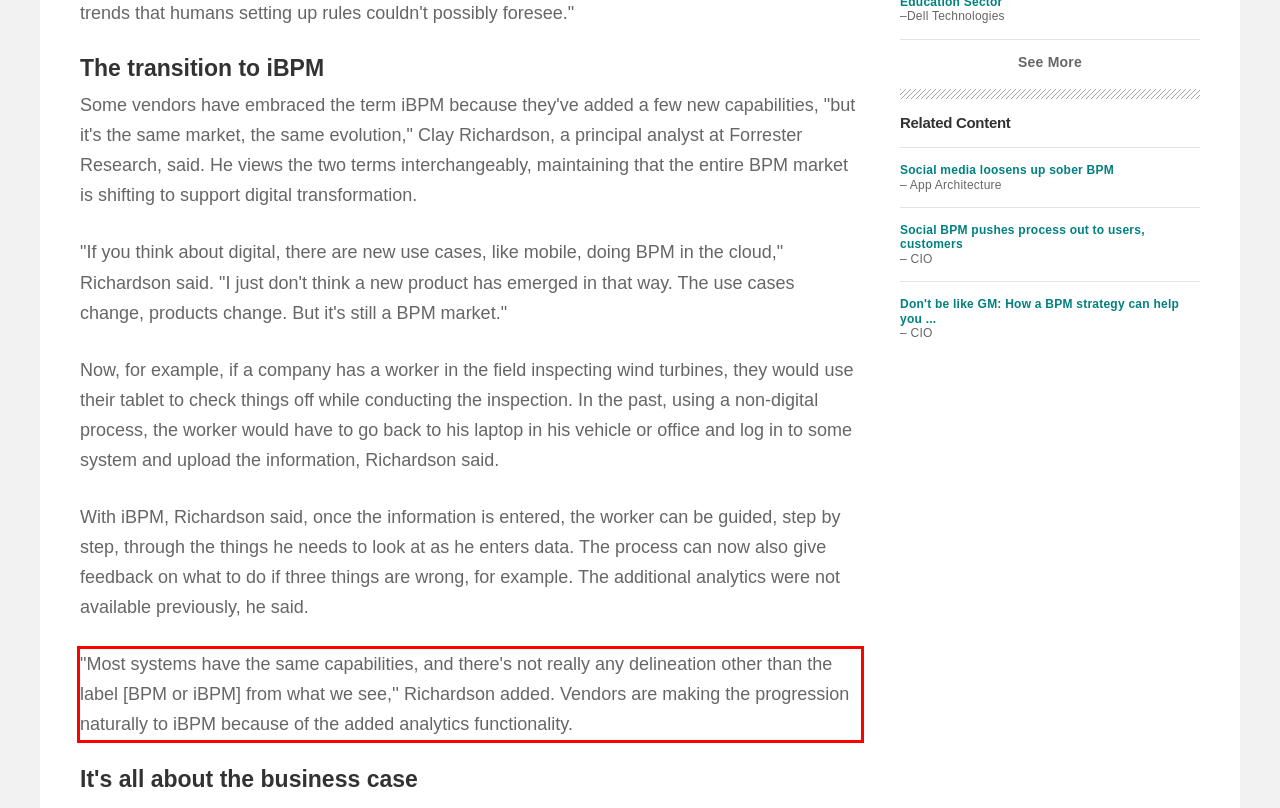Please examine the webpage screenshot and extract the text within the red bounding box using OCR.

"Most systems have the same capabilities, and there's not really any delineation other than the label [BPM or iBPM] from what we see,'' Richardson added. Vendors are making the progression naturally to iBPM because of the added analytics functionality.